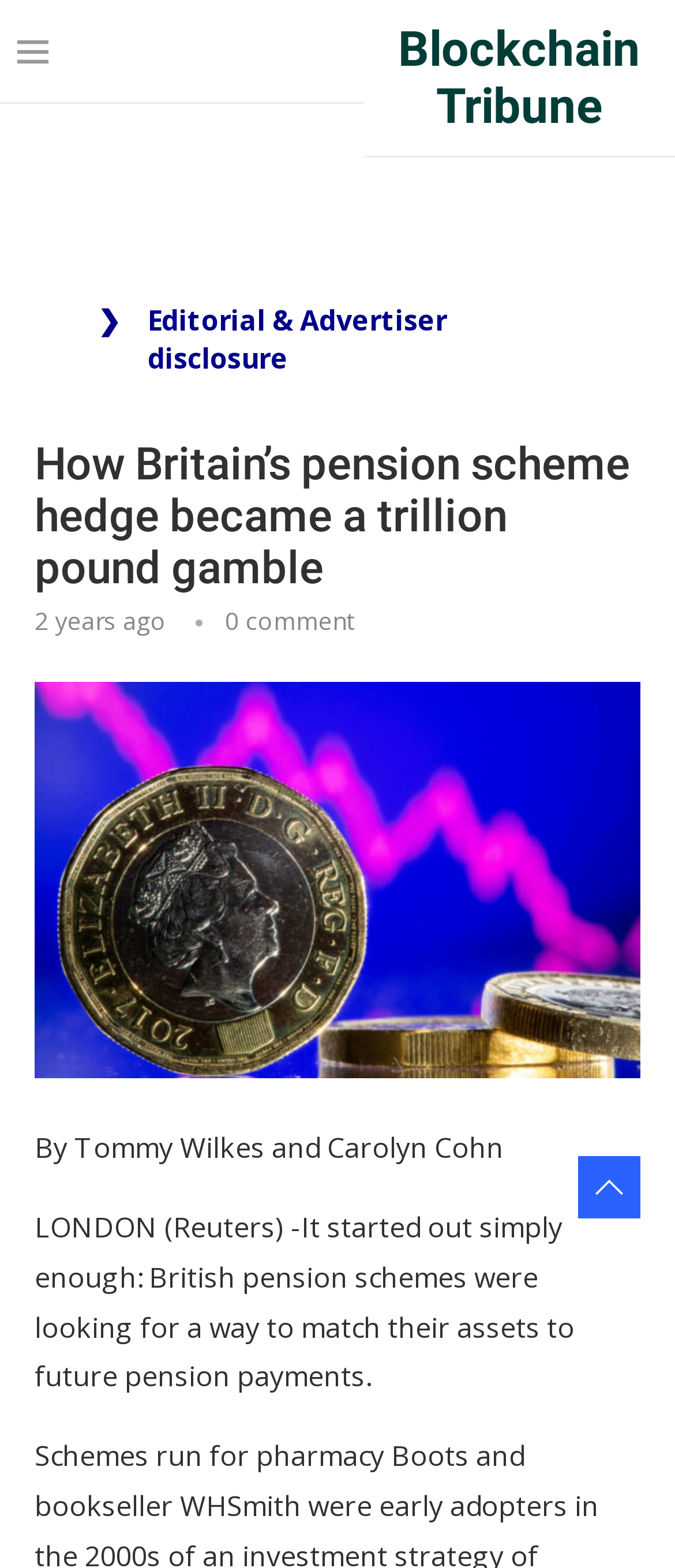How many comments does the article have?
Provide an in-depth answer to the question, covering all aspects.

I found the answer by looking at the StaticText element with the text '0 comment' which indicates the number of comments on the article.